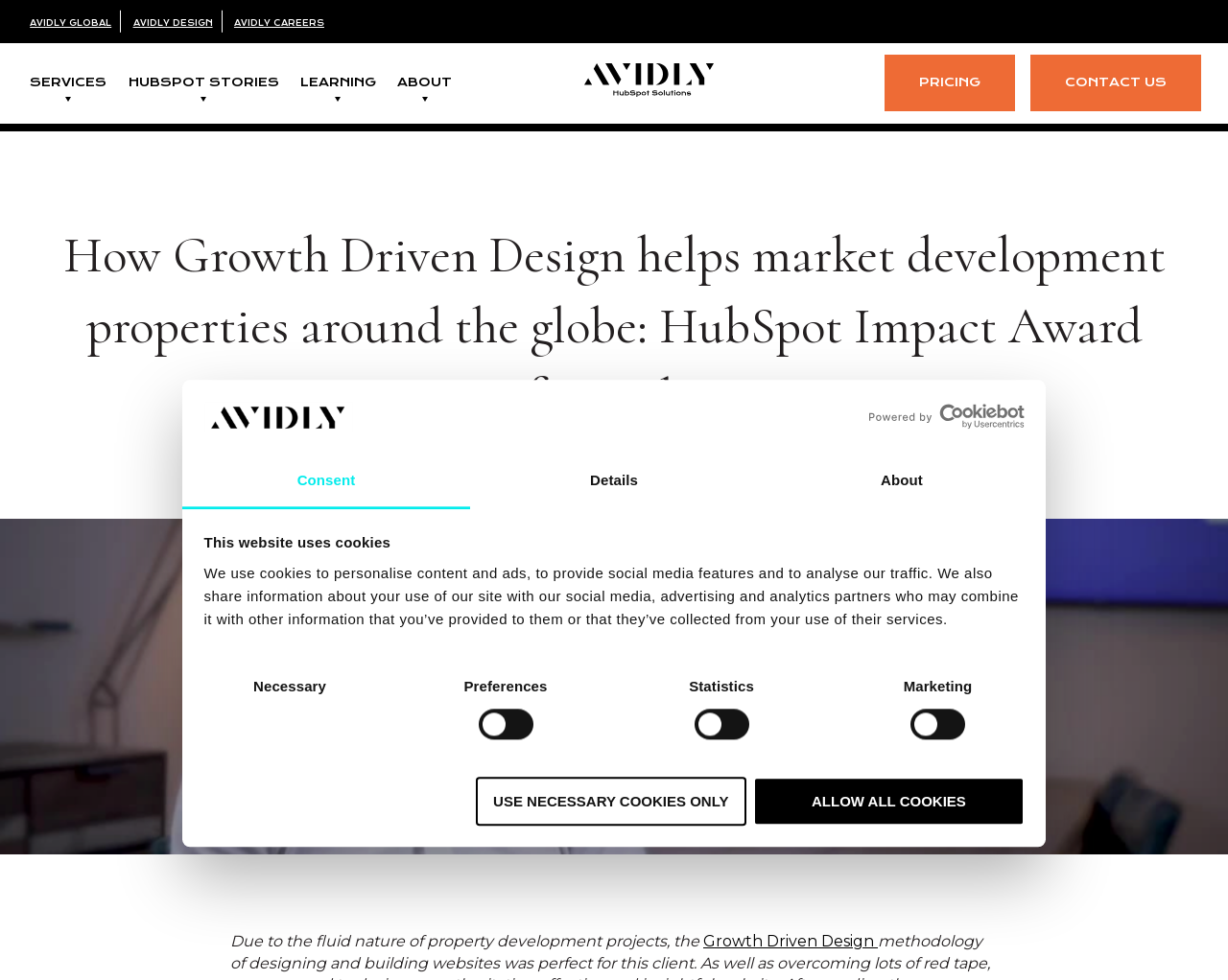Locate the bounding box coordinates of the area to click to fulfill this instruction: "Click the CONTACT US link". The bounding box should be presented as four float numbers between 0 and 1, in the order [left, top, right, bottom].

[0.839, 0.056, 0.978, 0.114]